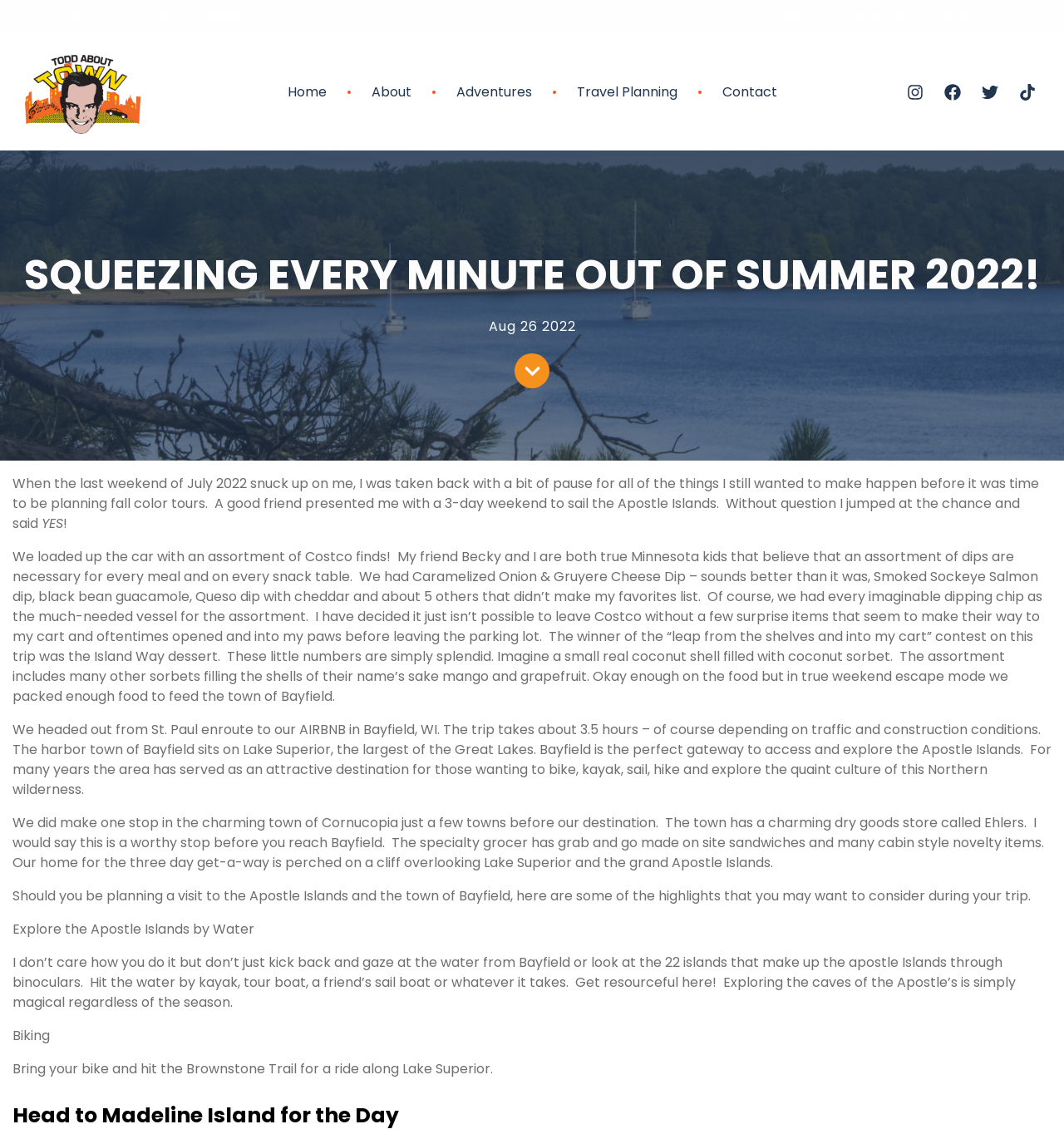Determine the webpage's heading and output its text content.

SQUEEZING EVERY MINUTE OUT OF SUMMER 2022!